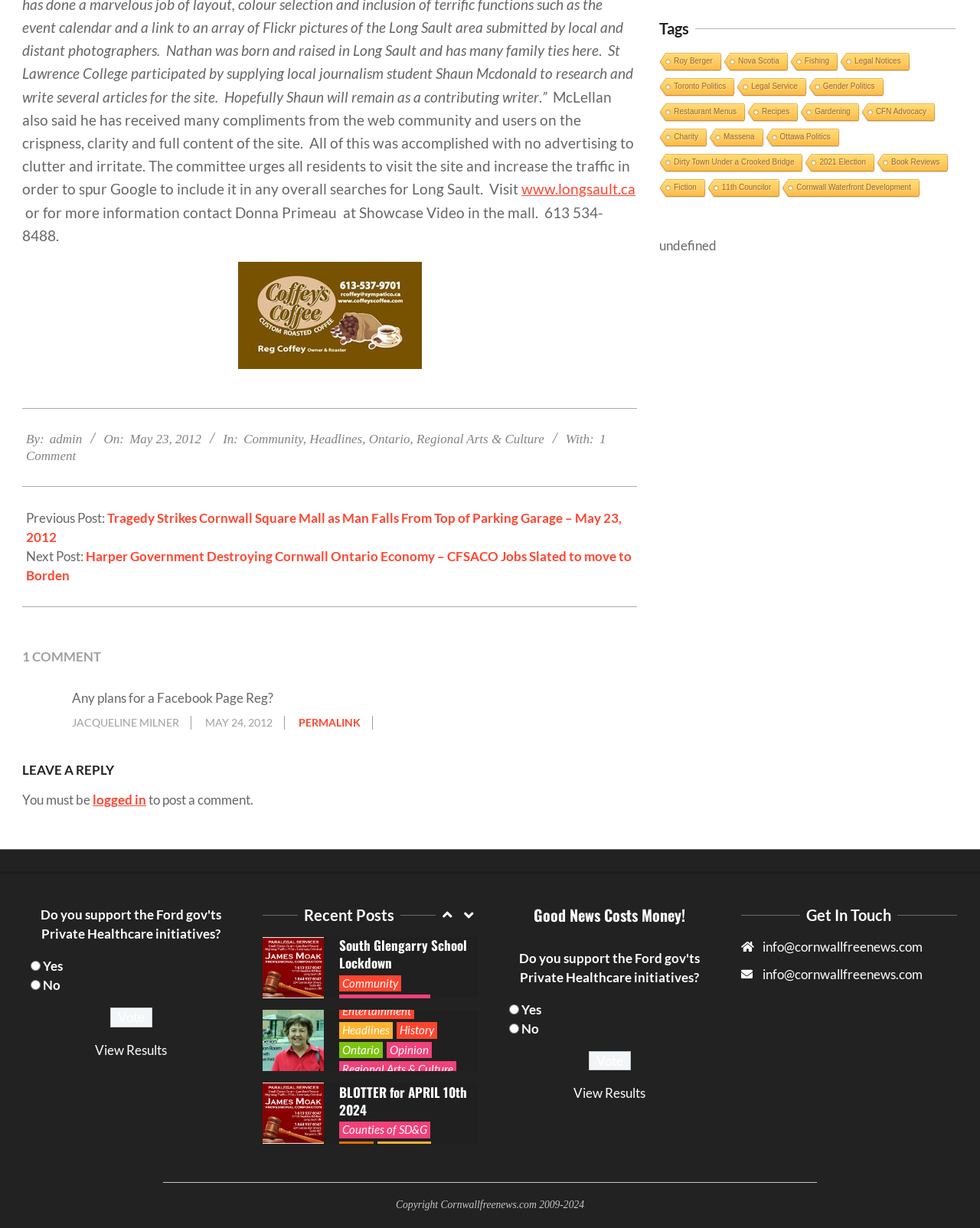Give a concise answer using only one word or phrase for this question:
What is the name of the website?

www.longsault.ca